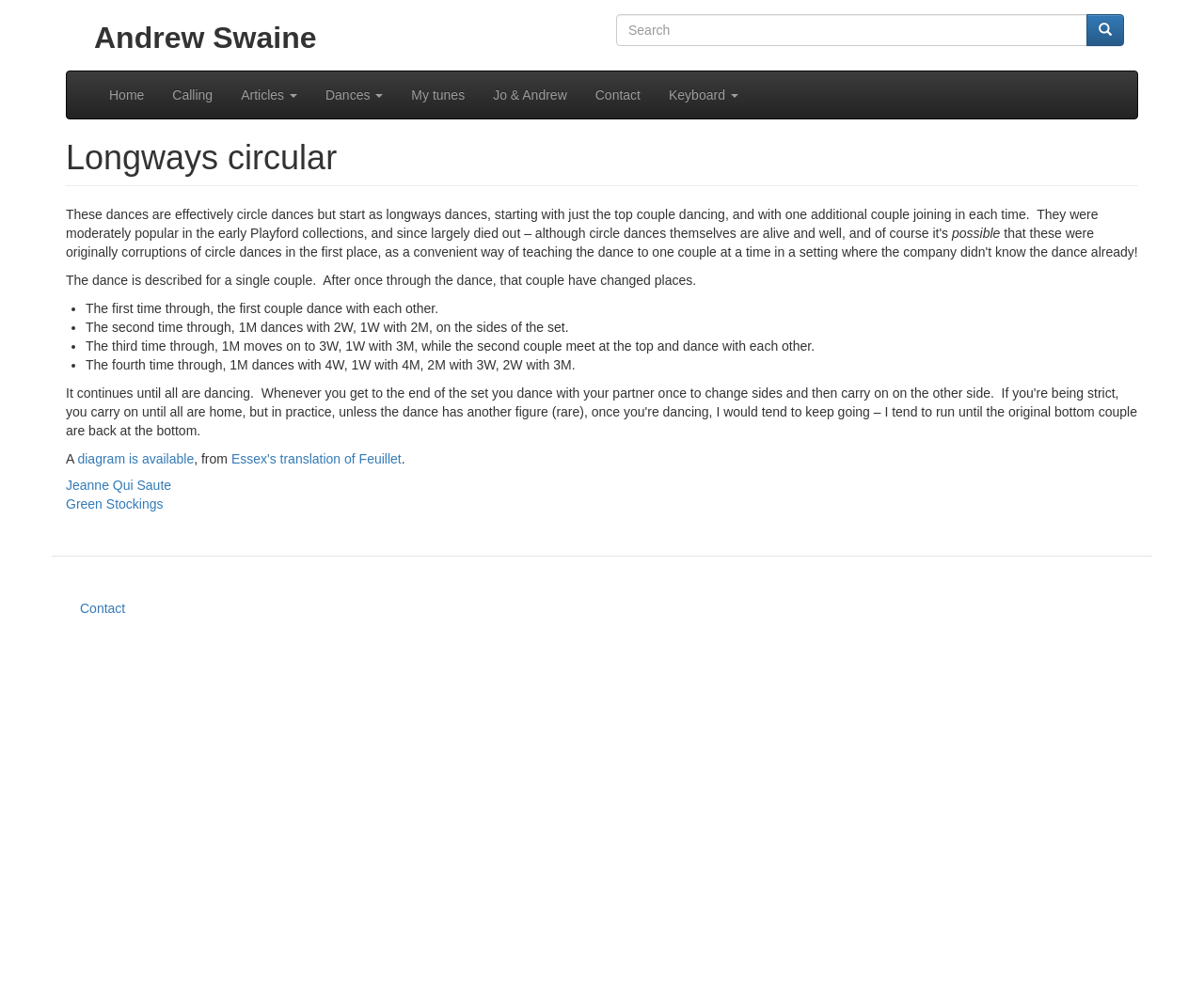Answer the question below with a single word or a brief phrase: 
What is the first step in the dance?

First couple dance with each other